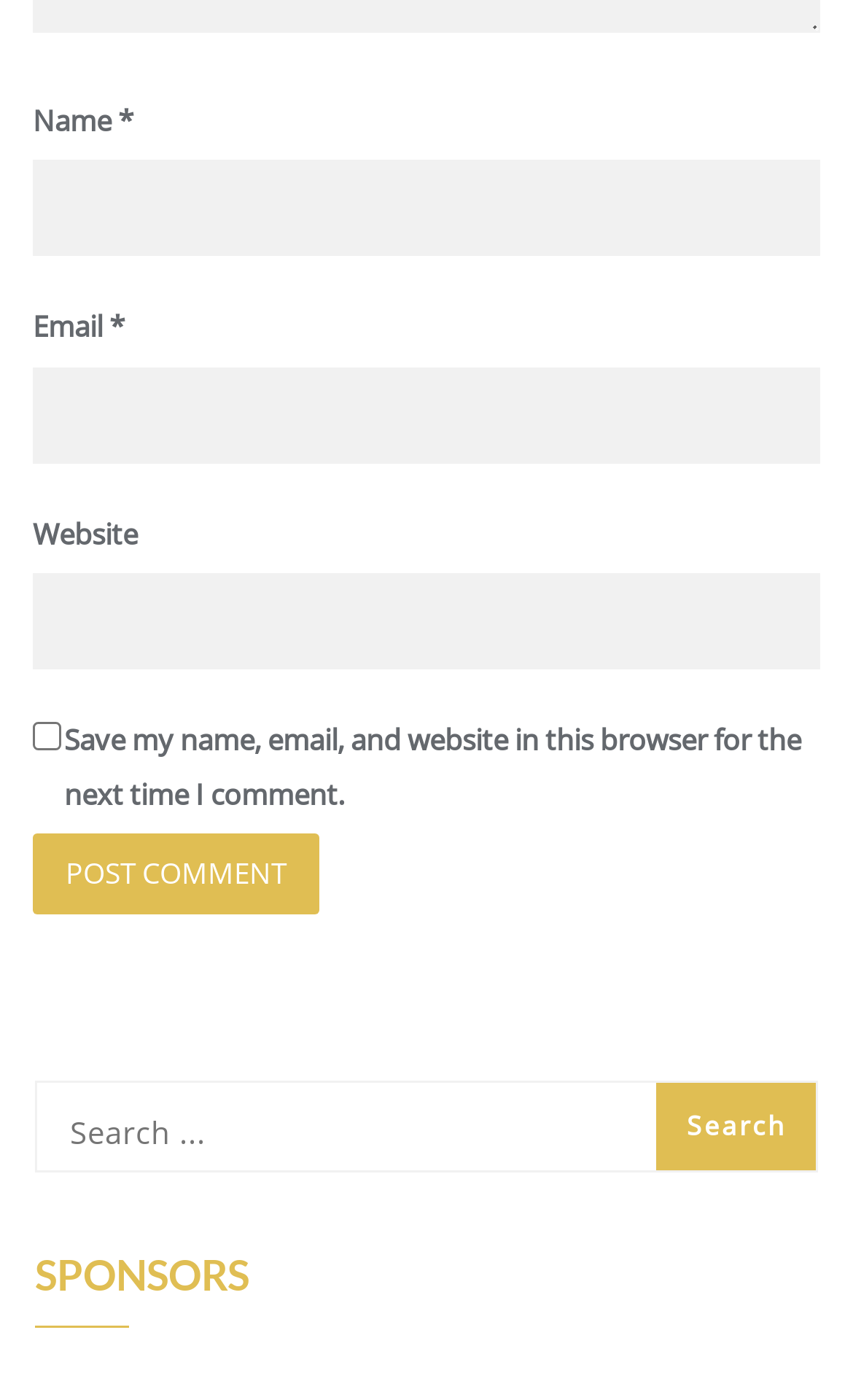Identify the bounding box for the UI element described as: "DMCA". The coordinates should be four float numbers between 0 and 1, i.e., [left, top, right, bottom].

None